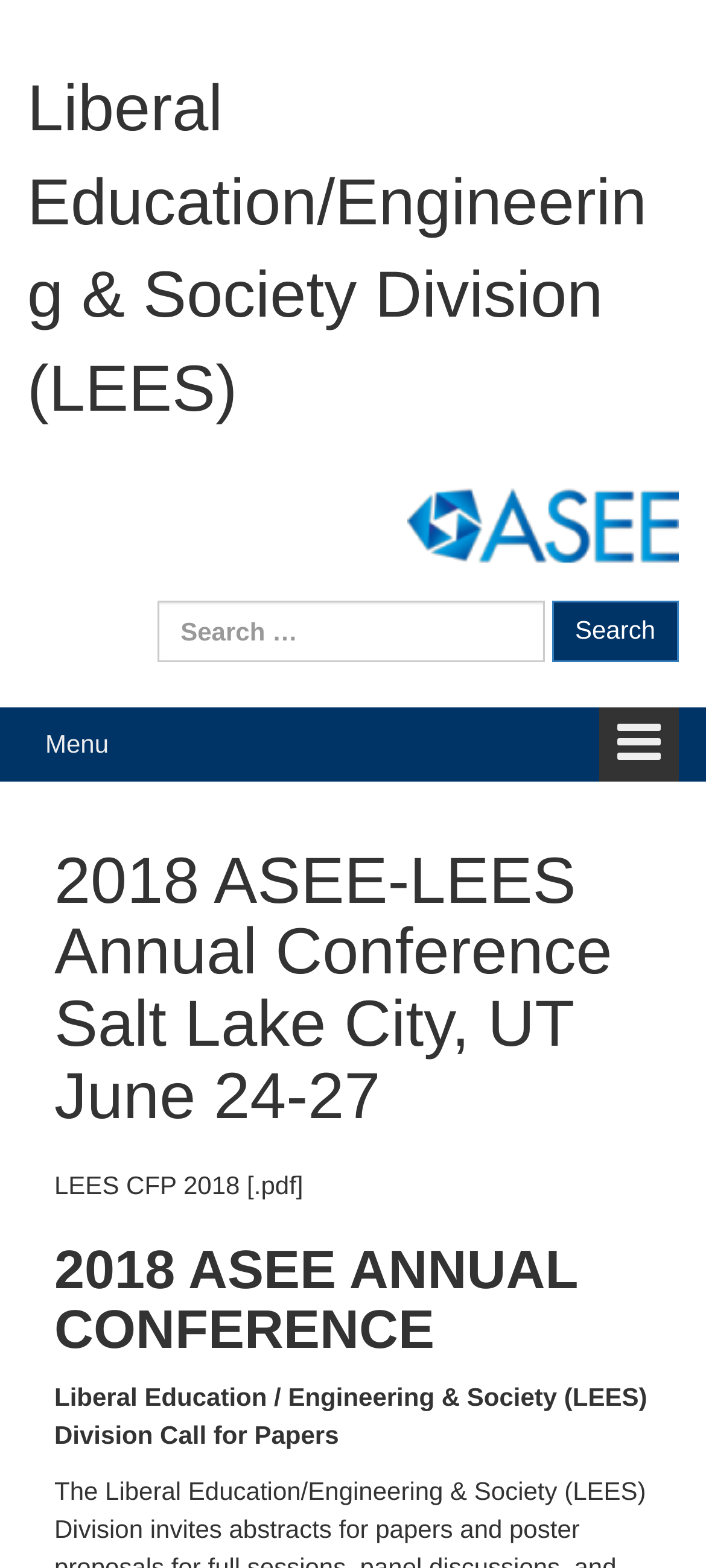Answer the question briefly using a single word or phrase: 
What is the theme of the conference?

Liberal Education / Engineering & Society